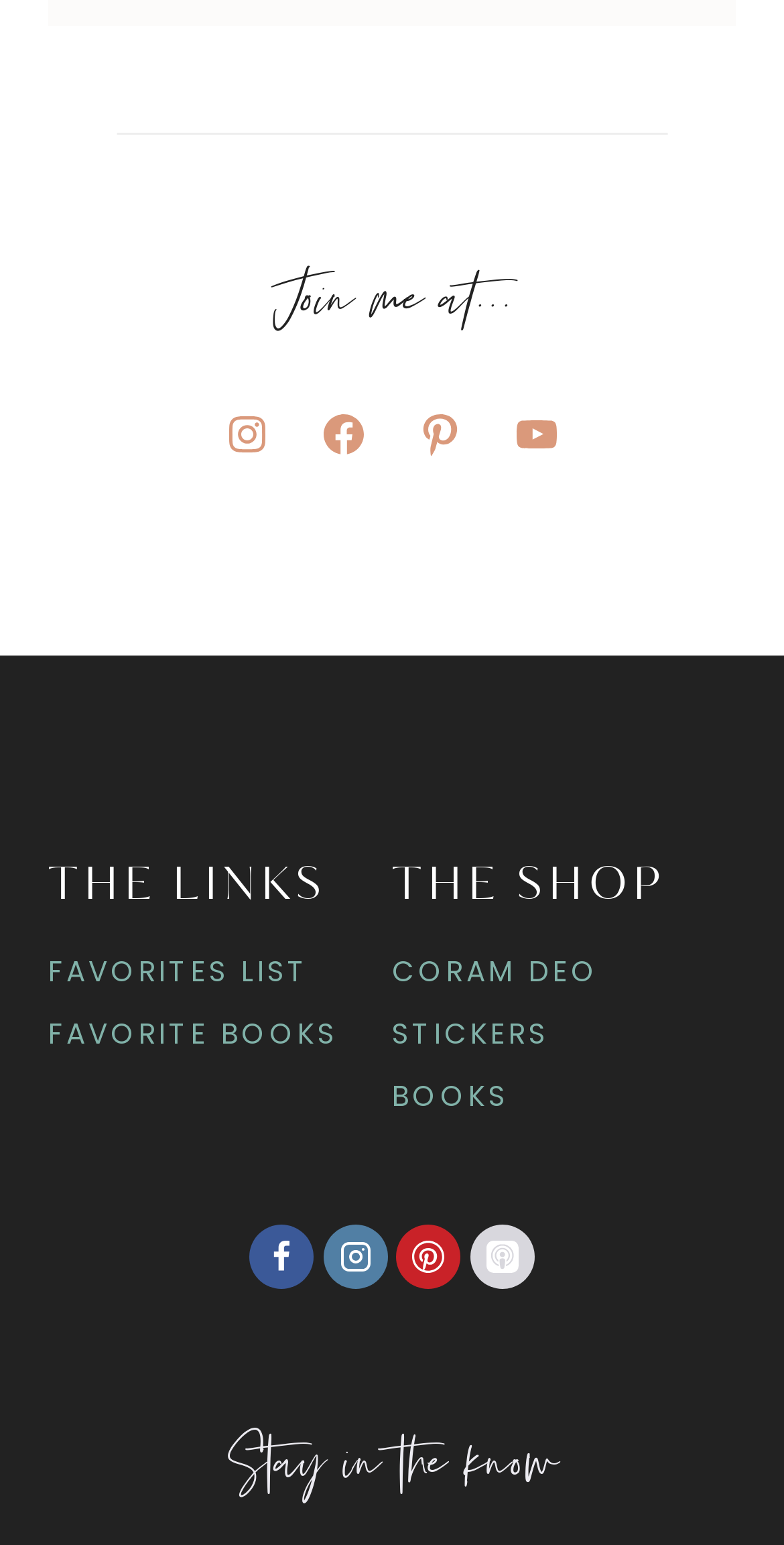Determine the bounding box coordinates of the clickable element to complete this instruction: "Go to CORAM DEO shop". Provide the coordinates in the format of four float numbers between 0 and 1, [left, top, right, bottom].

[0.5, 0.61, 0.938, 0.65]